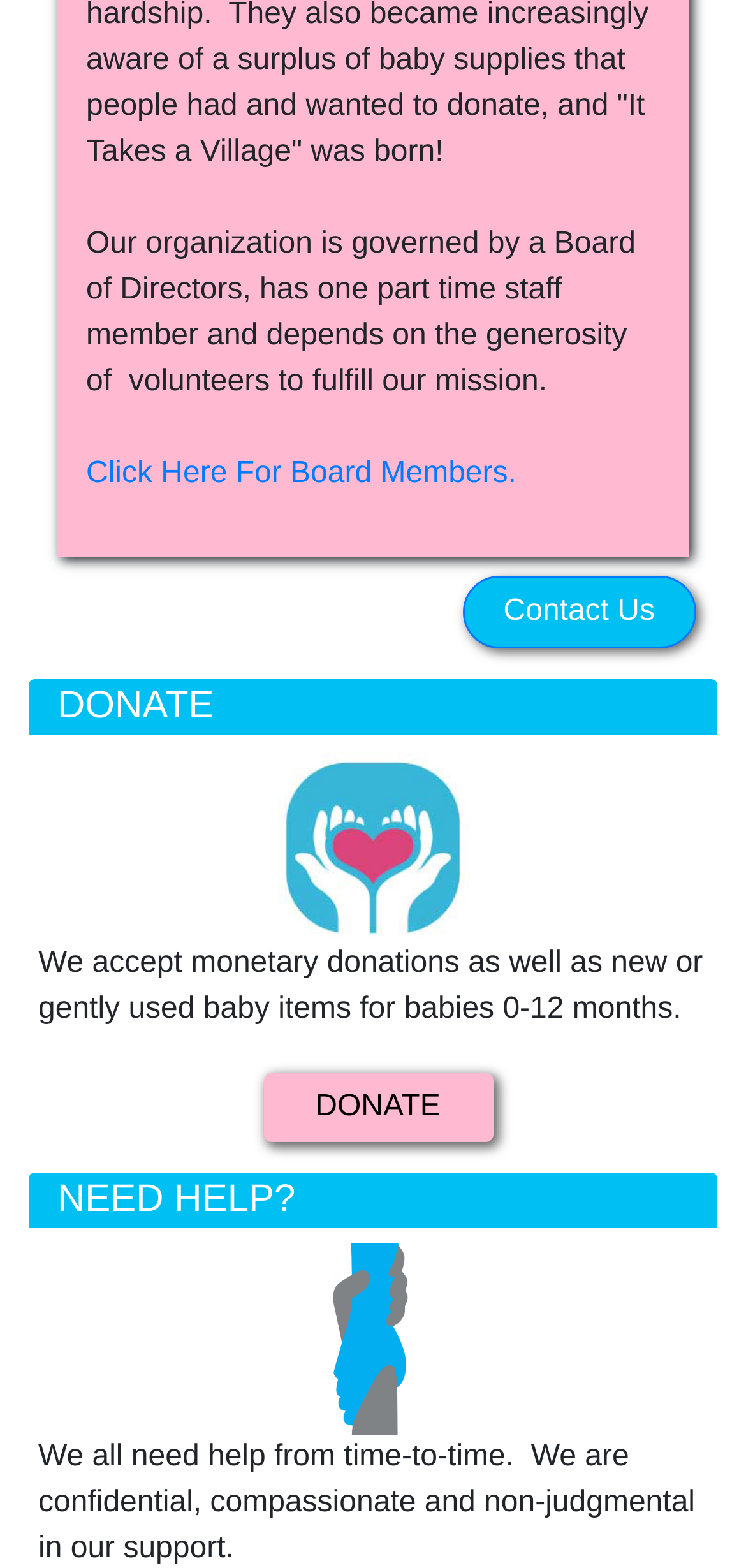Using the description: "Contact Us", identify the bounding box of the corresponding UI element in the screenshot.

[0.619, 0.367, 0.933, 0.414]